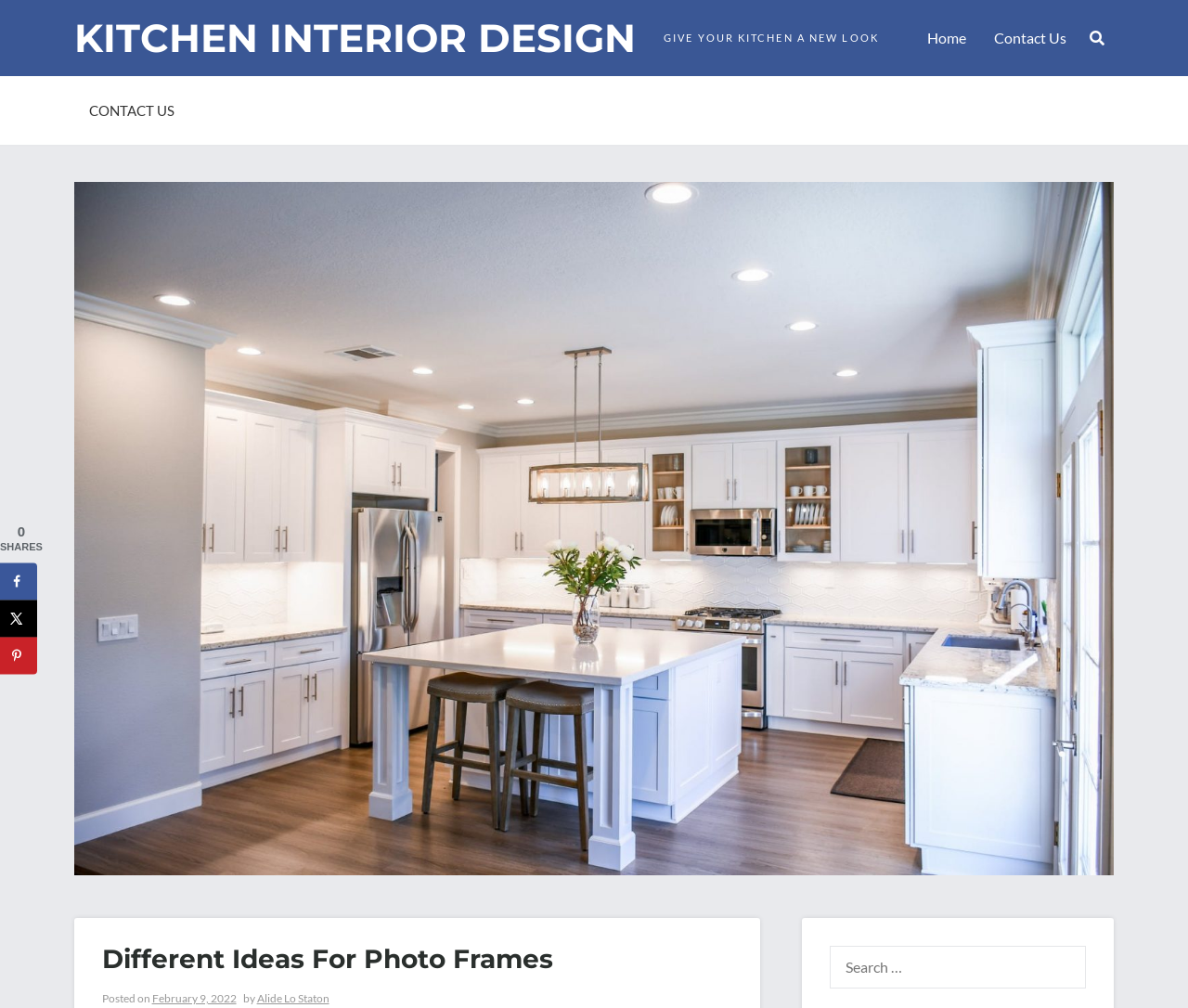What is the name of the author of the article?
Please answer the question with a single word or phrase, referencing the image.

Alide Lo Staton